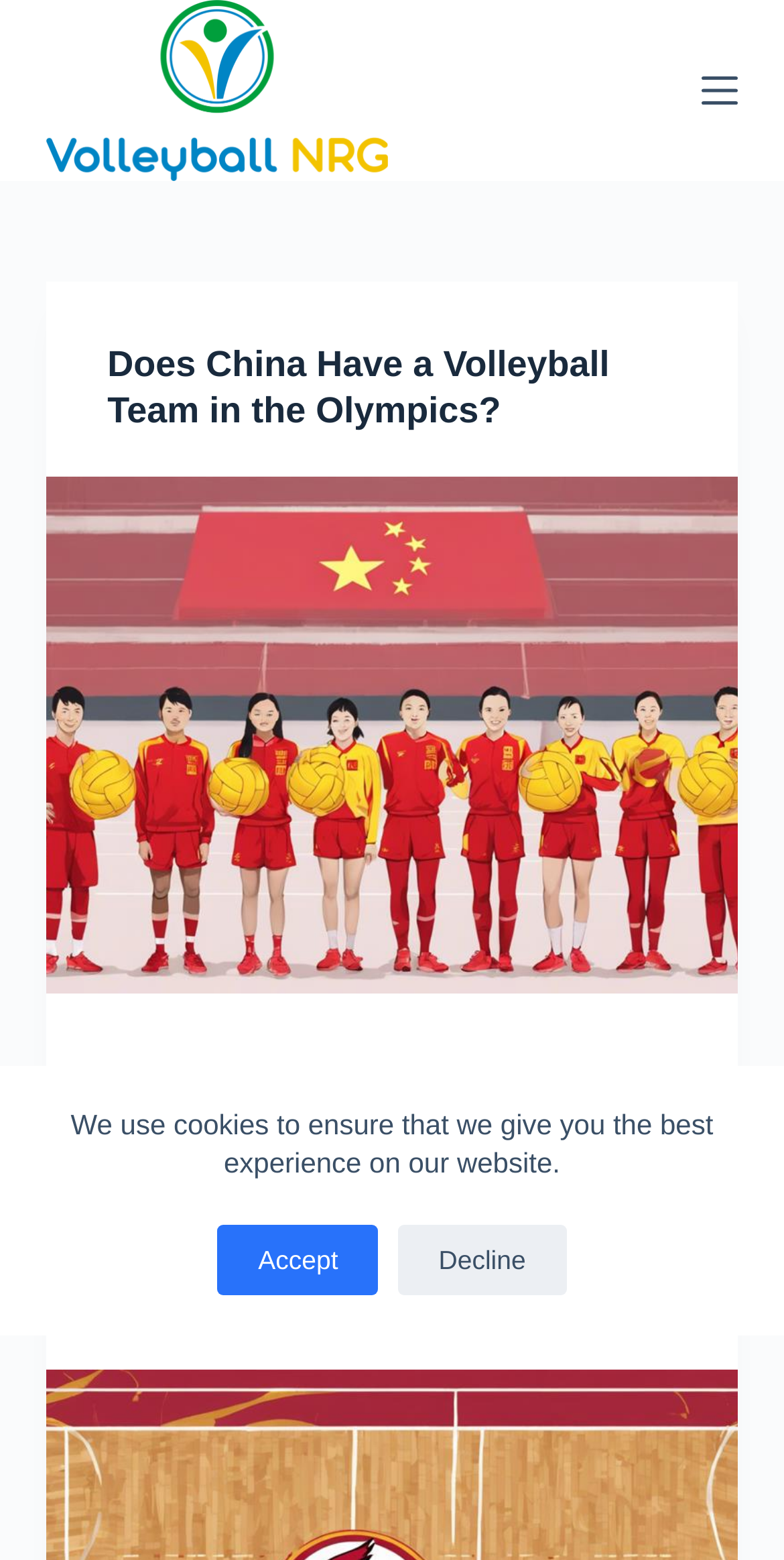What is the function of the 'Menu' button? Examine the screenshot and reply using just one word or a brief phrase.

To open a menu